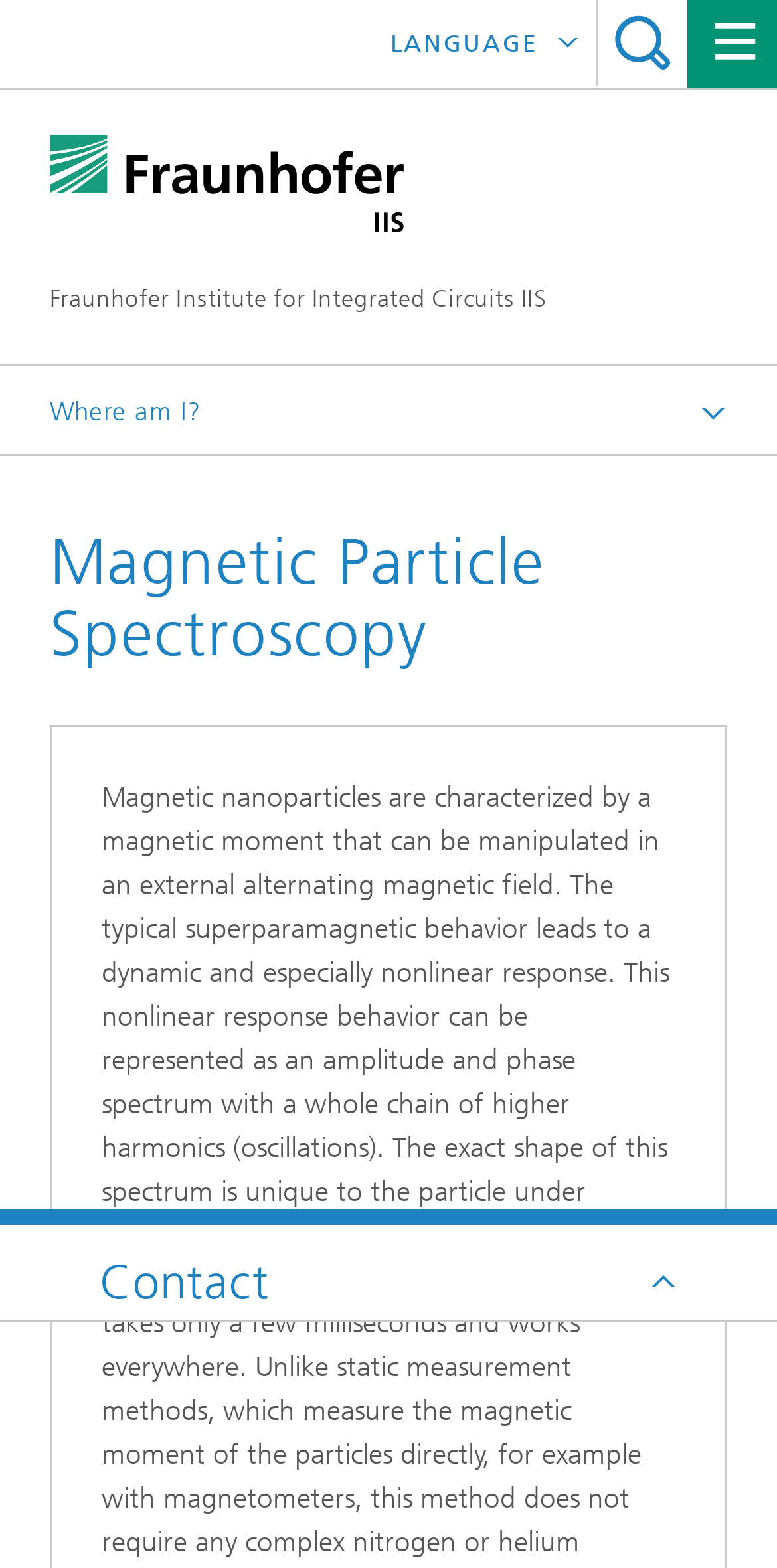Determine the bounding box coordinates of the region that needs to be clicked to achieve the task: "search for something".

[0.769, 0.0, 0.885, 0.055]